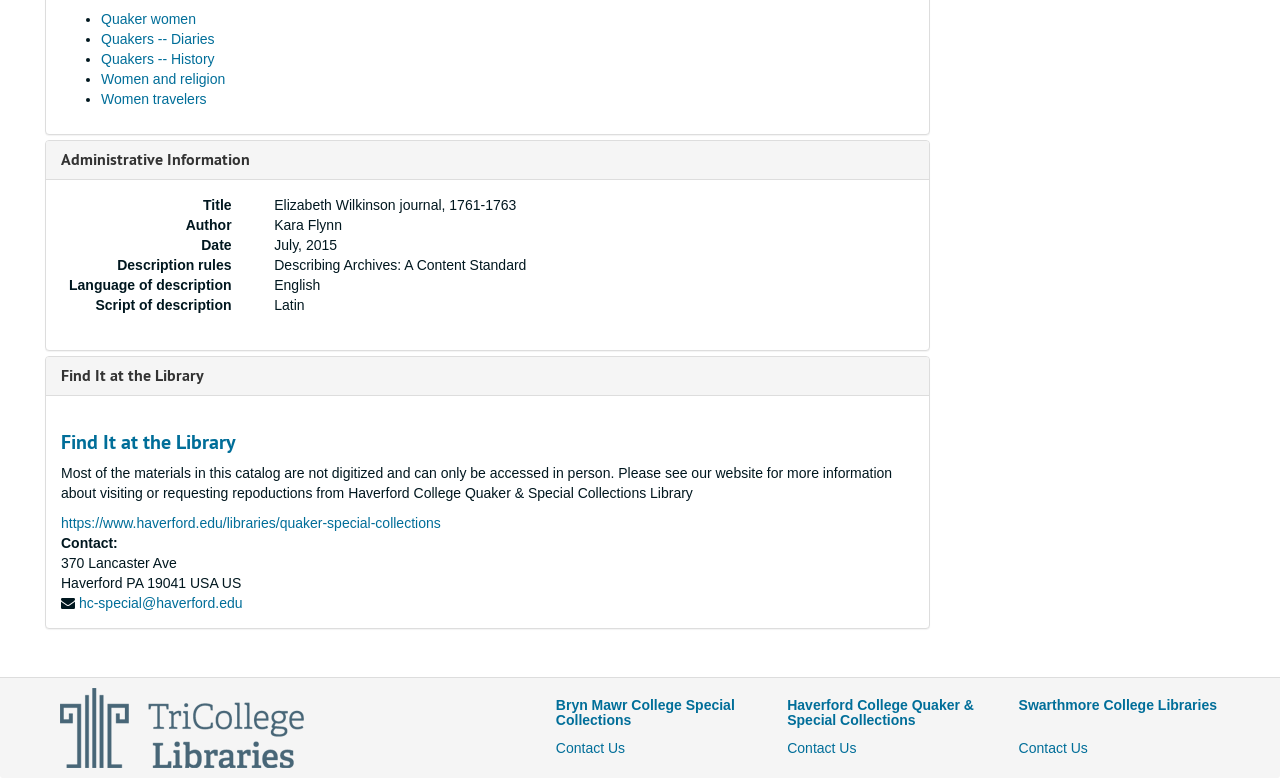Please indicate the bounding box coordinates of the element's region to be clicked to achieve the instruction: "Go to the 'Services' page". Provide the coordinates as four float numbers between 0 and 1, i.e., [left, top, right, bottom].

None